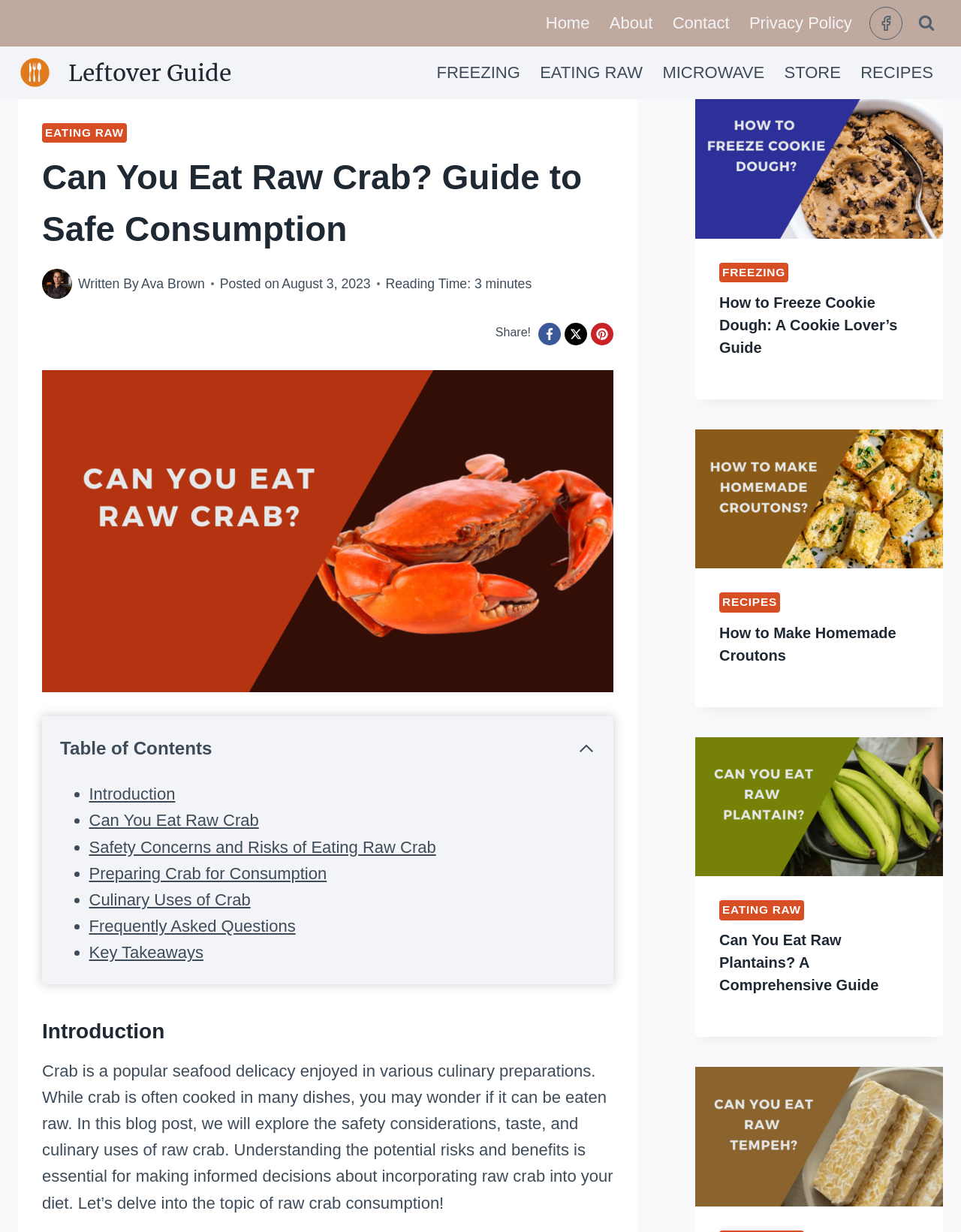Bounding box coordinates are specified in the format (top-left x, top-left y, bottom-right x, bottom-right y). All values are floating point numbers bounded between 0 and 1. Please provide the bounding box coordinate of the region this sentence describes: Preparing Crab for Consumption

[0.093, 0.701, 0.34, 0.717]